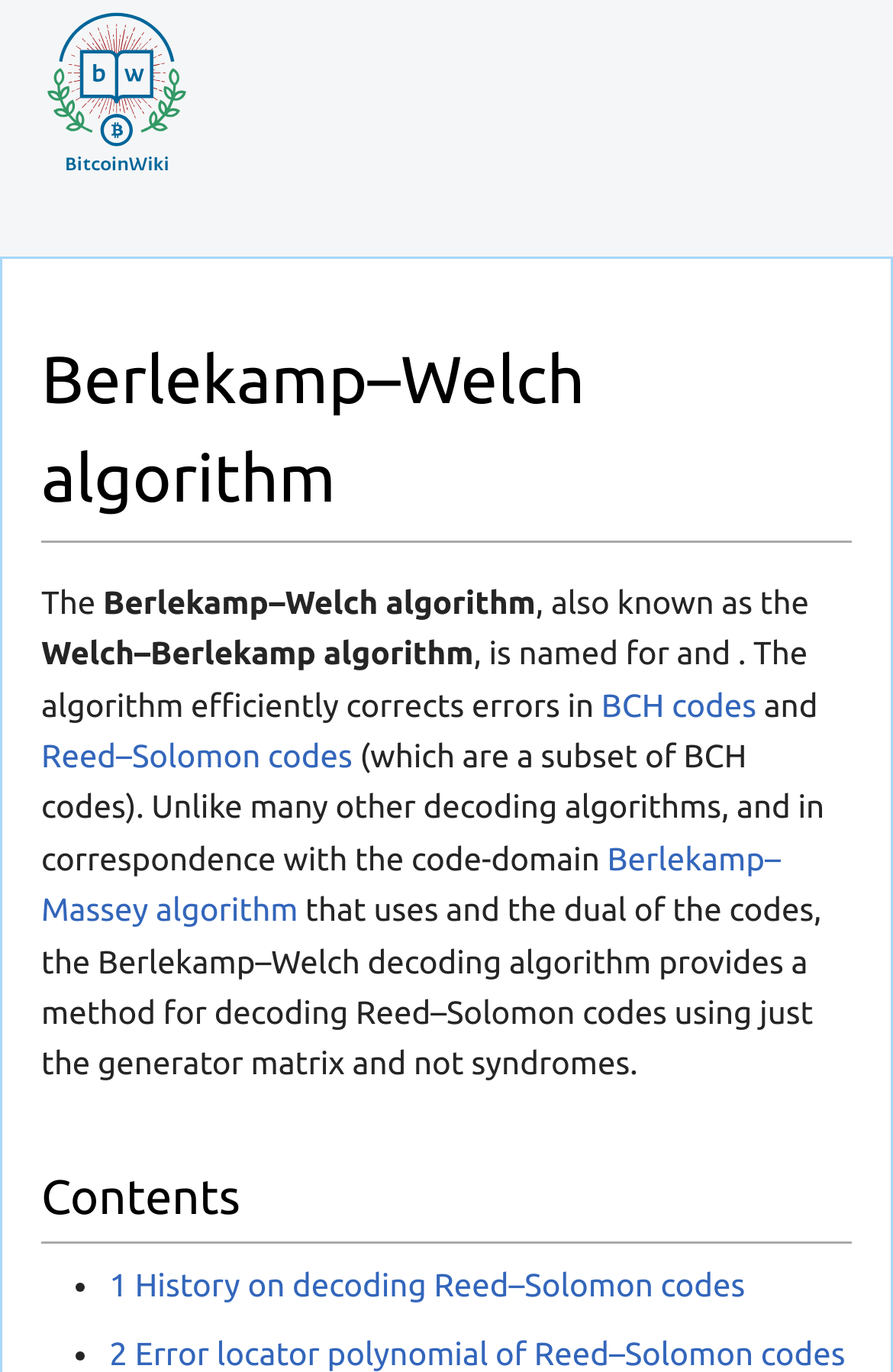What is the name of the algorithm described on this webpage?
Please give a detailed and elaborate answer to the question.

I determined the answer by looking at the heading element 'Berlekamp–Welch algorithm' which is a prominent element on the webpage, indicating that the webpage is about this algorithm.